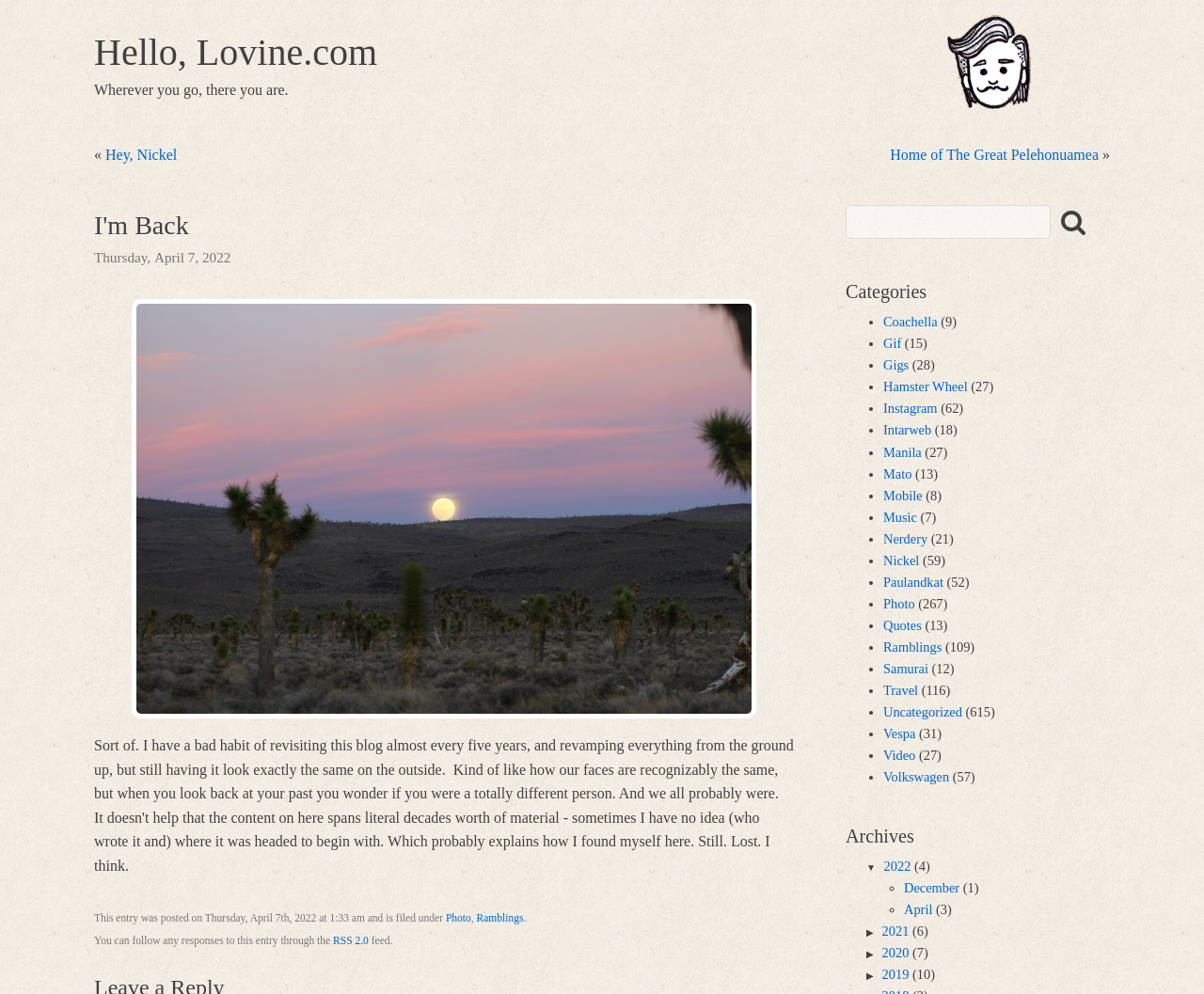Locate the bounding box coordinates of the element that needs to be clicked to carry out the instruction: "Follow the 'RSS 2.0' feed". The coordinates should be given as four float numbers ranging from 0 to 1, i.e., [left, top, right, bottom].

[0.277, 0.94, 0.306, 0.951]